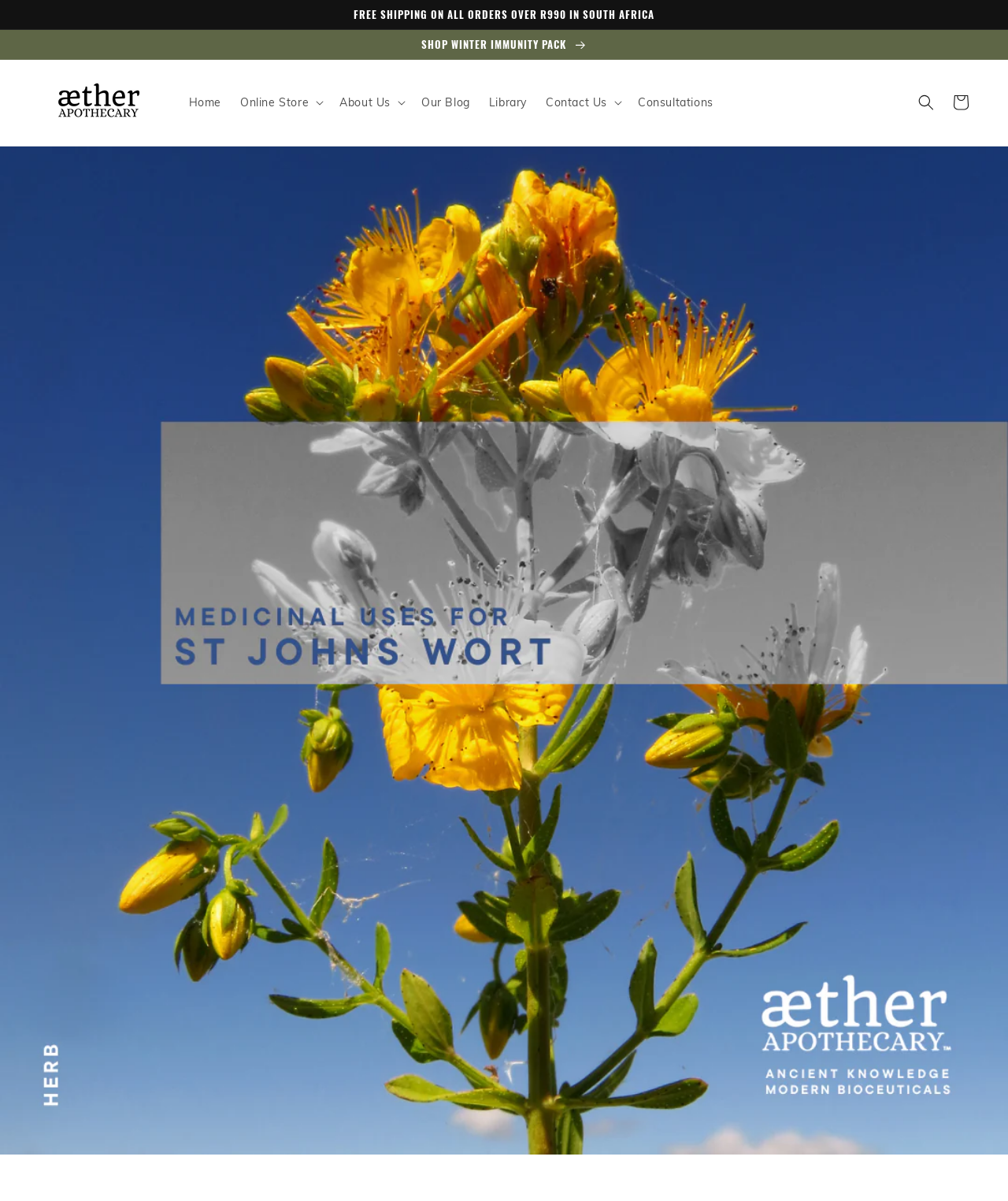Describe the webpage meticulously, covering all significant aspects.

The webpage is about St. John's Wort, a herb known for its healing properties. At the top of the page, there is an announcement section that spans the entire width, divided into two parts. The first part takes up about a quarter of the page's height and displays a message about free shipping on all orders over R990 in South Africa. Below this, there is a call-to-action link to shop a winter immunity pack.

To the right of the announcement section, there is a logo of "aetherapothecary" with a link to the website's homepage. Below the logo, there is a navigation menu with links to various sections, including Home, Online Store, About Us, Our Blog, Library, Contact Us, and Consultations. Each of these links is accompanied by a disclosure triangle that can be expanded to reveal more information.

At the top right corner of the page, there is a search button with a popup dialog. Next to the search button, there is a link to the shopping cart. The majority of the page is taken up by a large image of St. John's Wort, which serves as the background for the webpage.